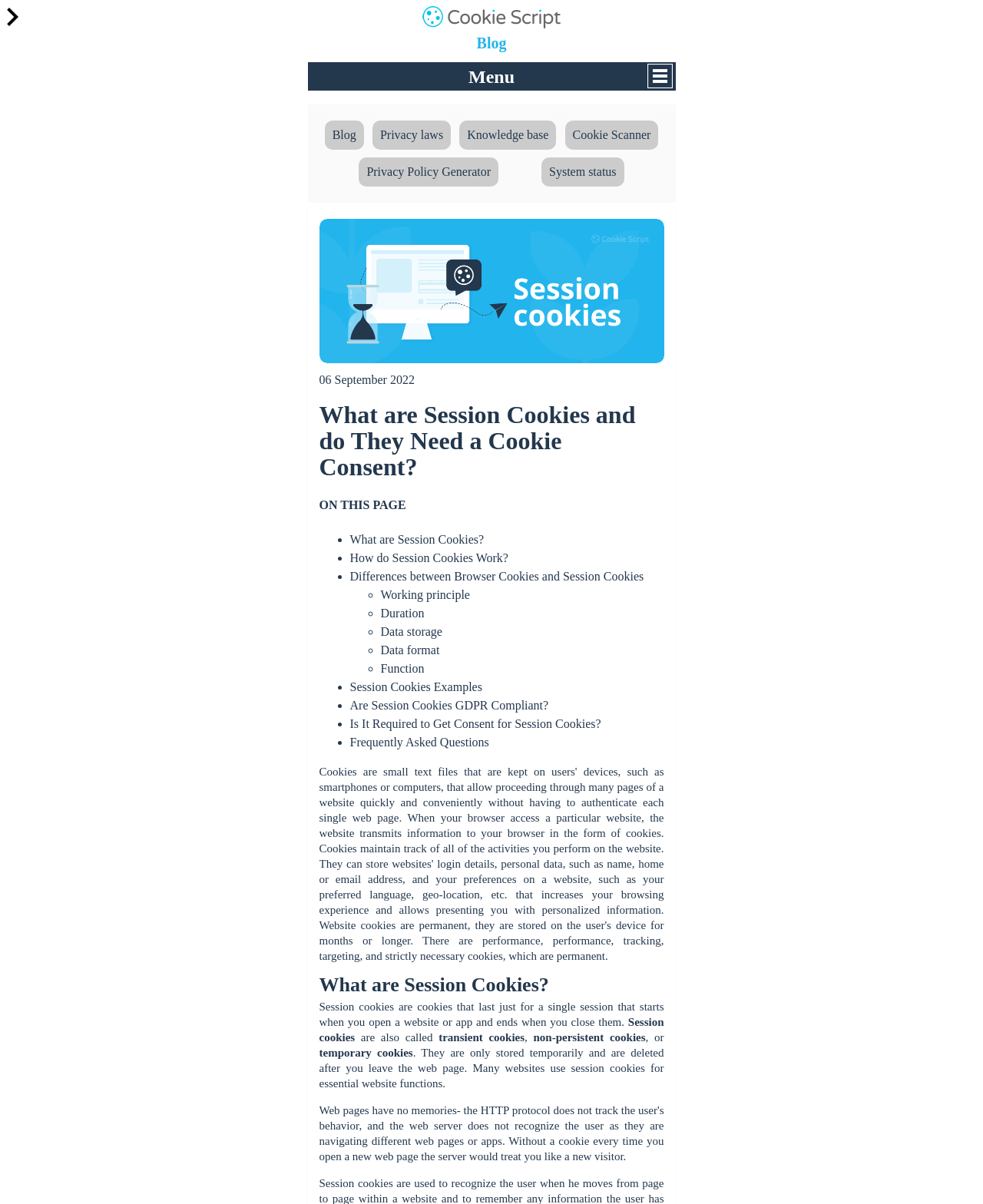Please identify the coordinates of the bounding box that should be clicked to fulfill this instruction: "Click the 'Cookie Scanner' link".

[0.582, 0.107, 0.662, 0.117]